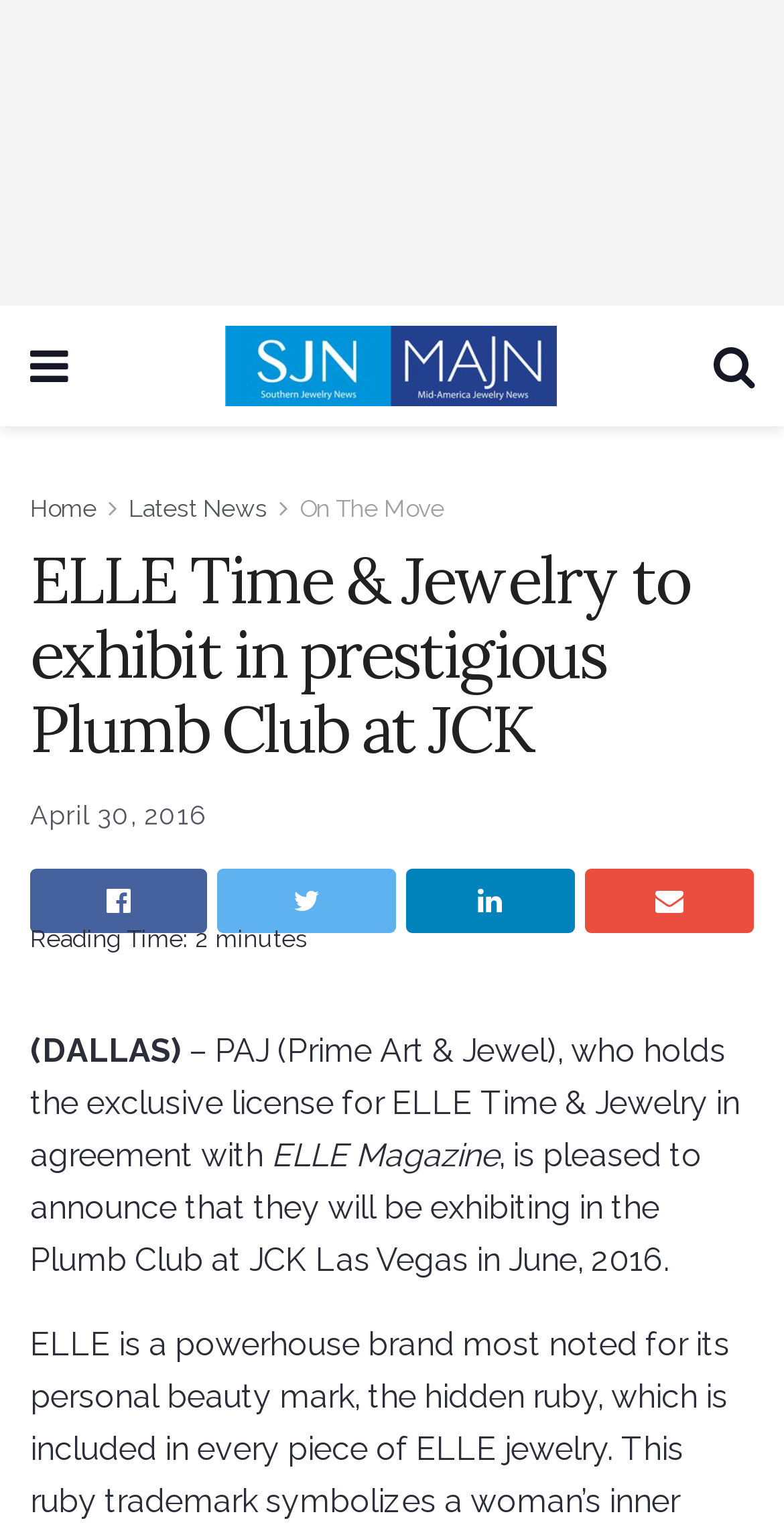Based on the element description: "April 30, 2016", identify the bounding box coordinates for this UI element. The coordinates must be four float numbers between 0 and 1, listed as [left, top, right, bottom].

[0.038, 0.519, 0.266, 0.539]